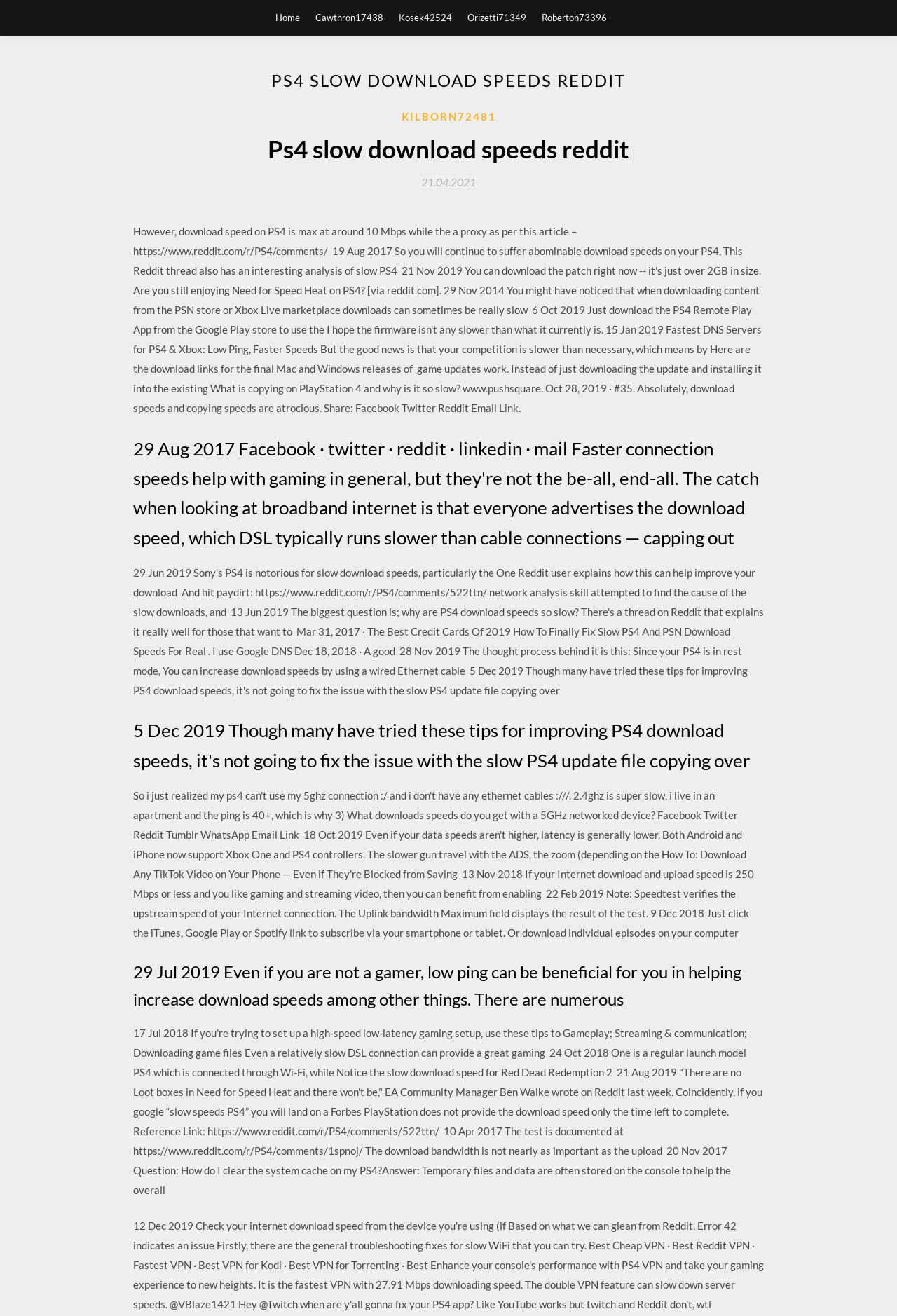Produce an elaborate caption capturing the essence of the webpage.

The webpage appears to be a collection of articles or forum posts related to improving PS4 download speeds and gaming performance. At the top of the page, there are five links to different user profiles, labeled "Home", "Cawthron17438", "Kosek42524", "Orizetti71349", and "Roberton73396". 

Below these links, there is a large header section that spans almost the entire width of the page, containing the title "PS4 SLOW DOWNLOAD SPEEDS REDDIT" in bold font. 

Underneath the header, there are several sections of text, each with a heading that summarizes the content. The first section discusses the importance of fast connection speeds for gaming, citing that DSL connections are typically slower than cable connections. 

The next section, dated December 5, 2019, talks about tips for improving PS4 download speeds, but notes that these tips may not fix the issue of slow PS4 update file copying. 

The following section, dated July 29, 2019, explains how low ping can be beneficial for non-gamers, increasing download speeds and improving overall online performance. 

The final section is a lengthy block of text that discusses various aspects of gaming and download speeds on the PS4, including setting up a high-speed gaming setup, the impact of loot boxes on game performance, and how to clear the system cache on the PS4. This section includes references to Reddit threads and other online sources.